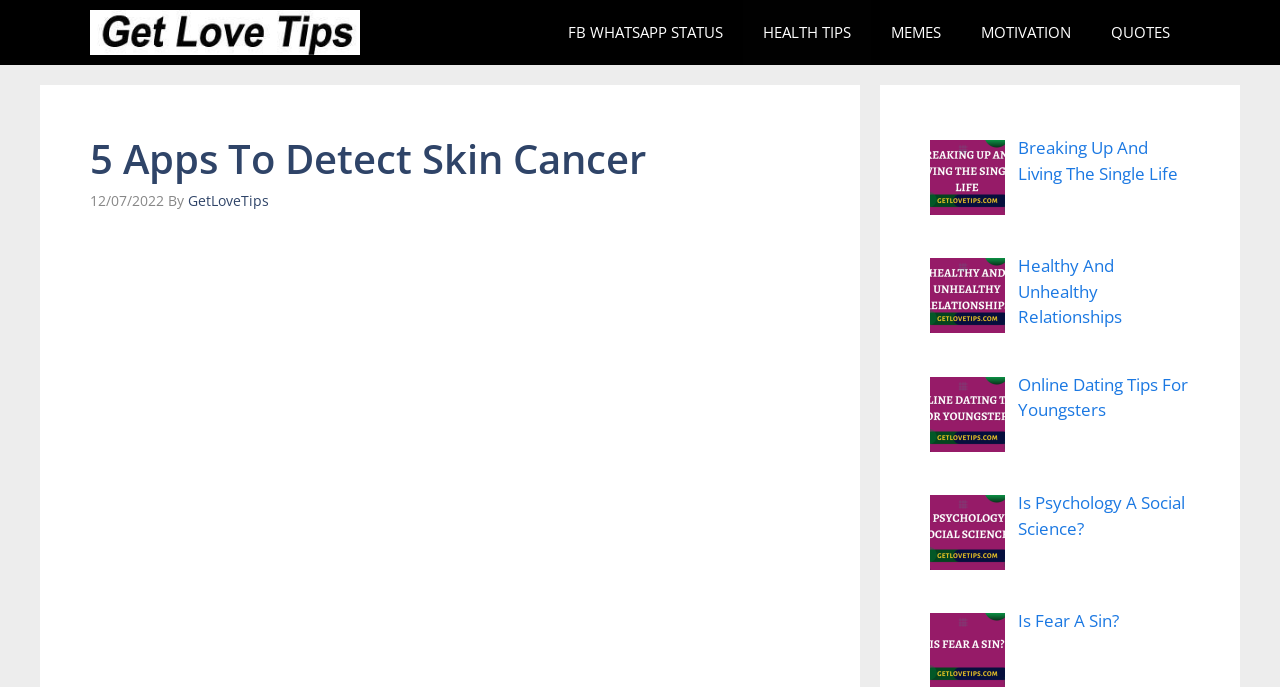Determine the bounding box coordinates for the area that should be clicked to carry out the following instruction: "Click on 'Get Love Tips'".

[0.07, 0.0, 0.281, 0.095]